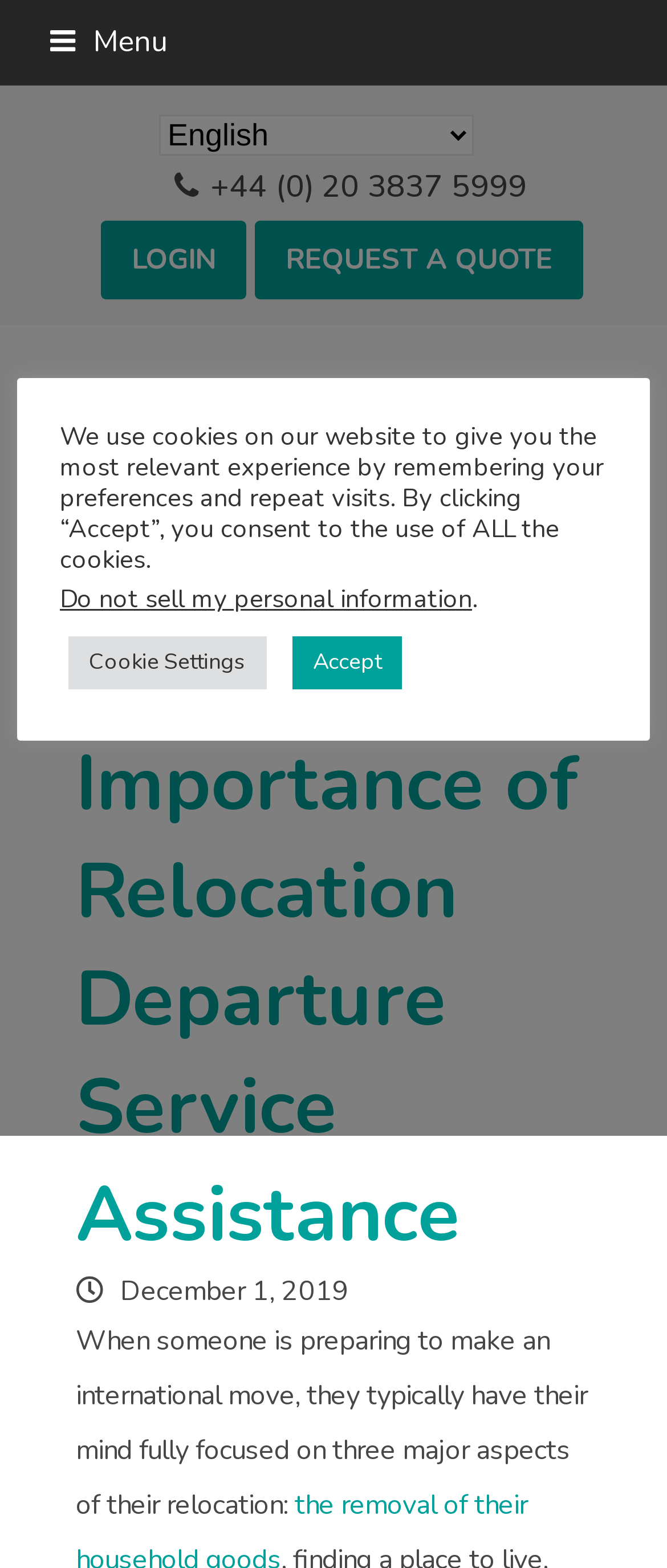Pinpoint the bounding box coordinates of the clickable area necessary to execute the following instruction: "View similar products". The coordinates should be given as four float numbers between 0 and 1, namely [left, top, right, bottom].

None